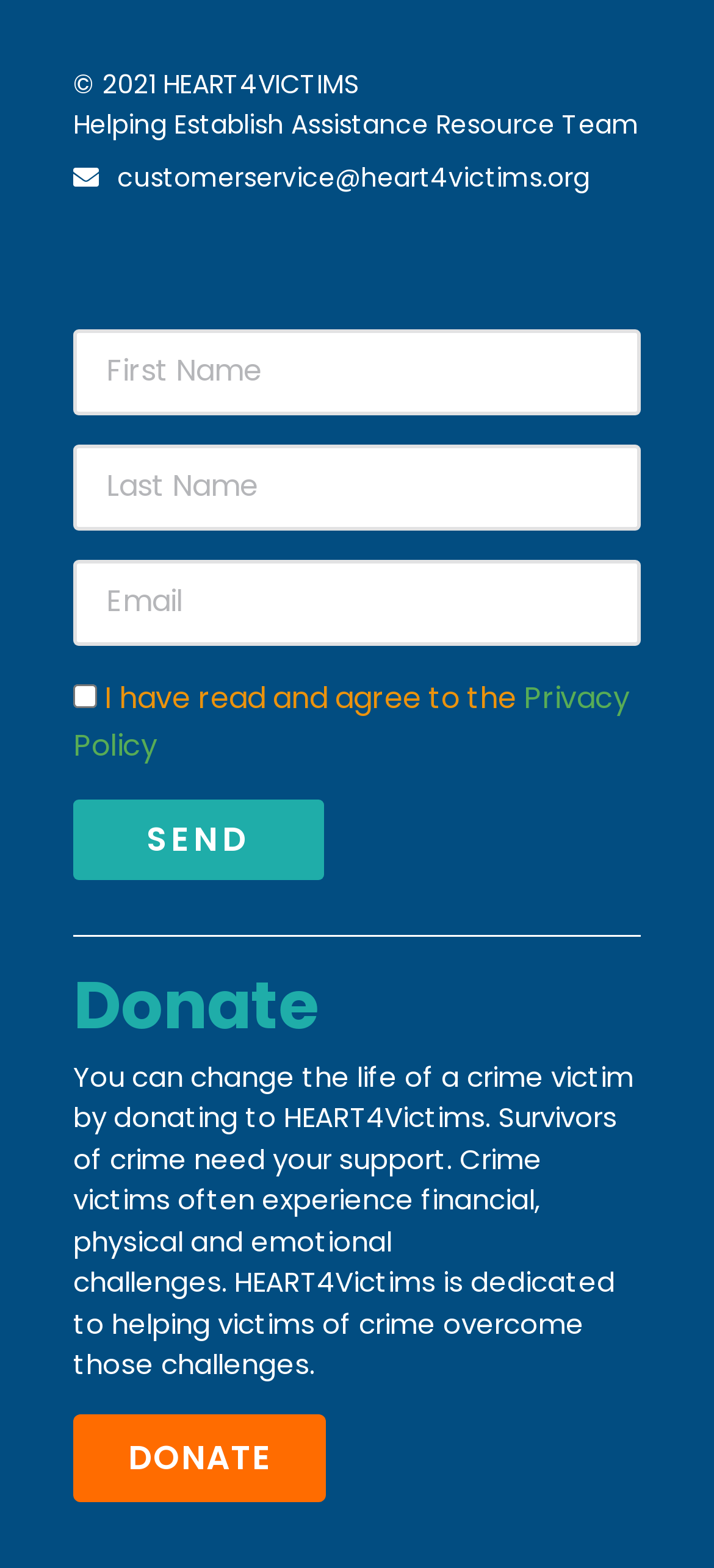What is required to submit the form?
Using the visual information from the image, give a one-word or short-phrase answer.

Agree to Privacy Policy